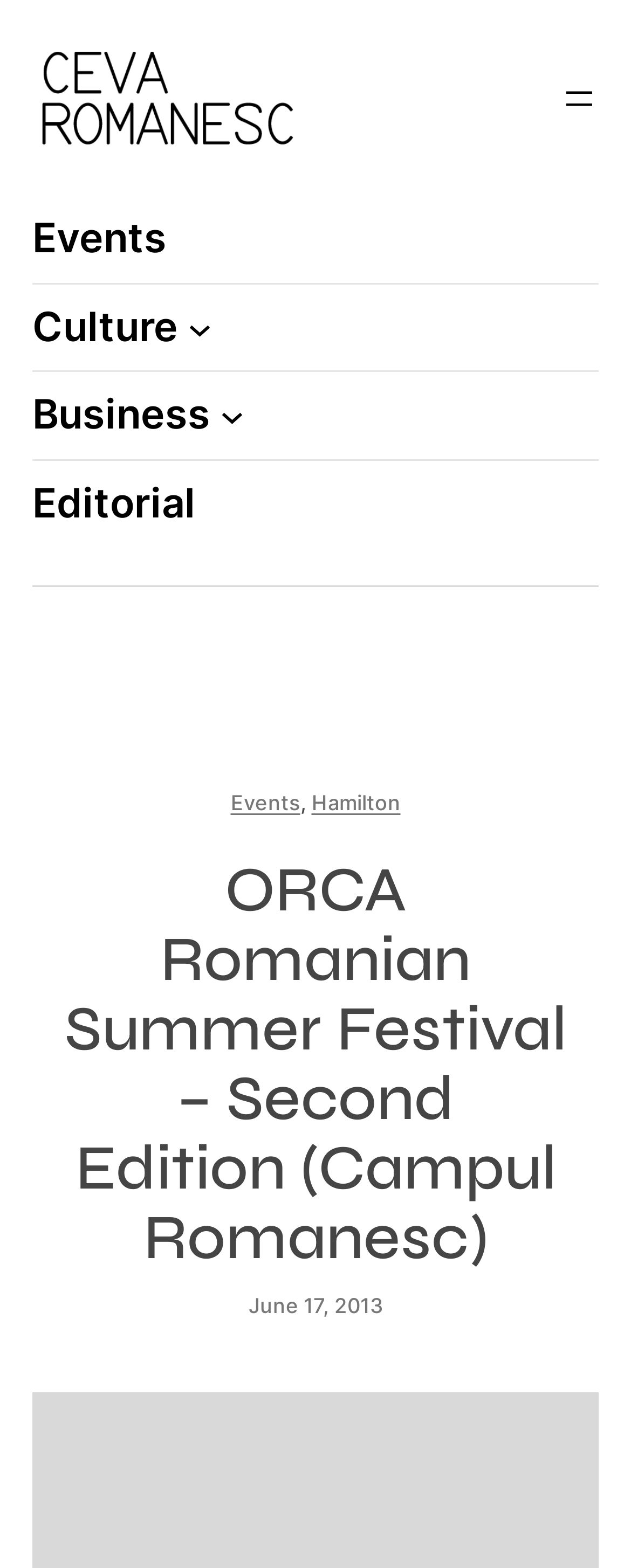Can you provide the bounding box coordinates for the element that should be clicked to implement the instruction: "View Editorial page"?

[0.051, 0.302, 0.31, 0.34]